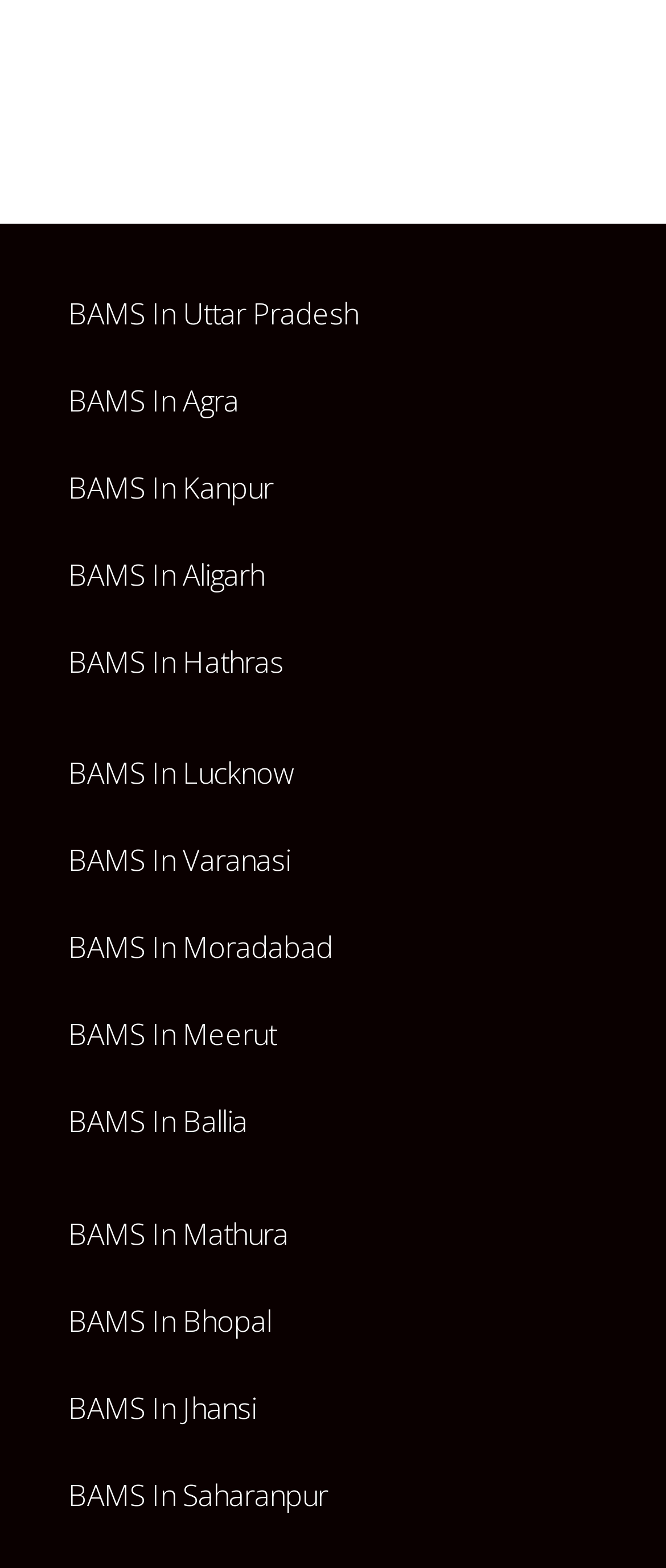Please locate the bounding box coordinates of the region I need to click to follow this instruction: "click on BAMS In Uttar Pradesh".

[0.103, 0.187, 0.538, 0.212]